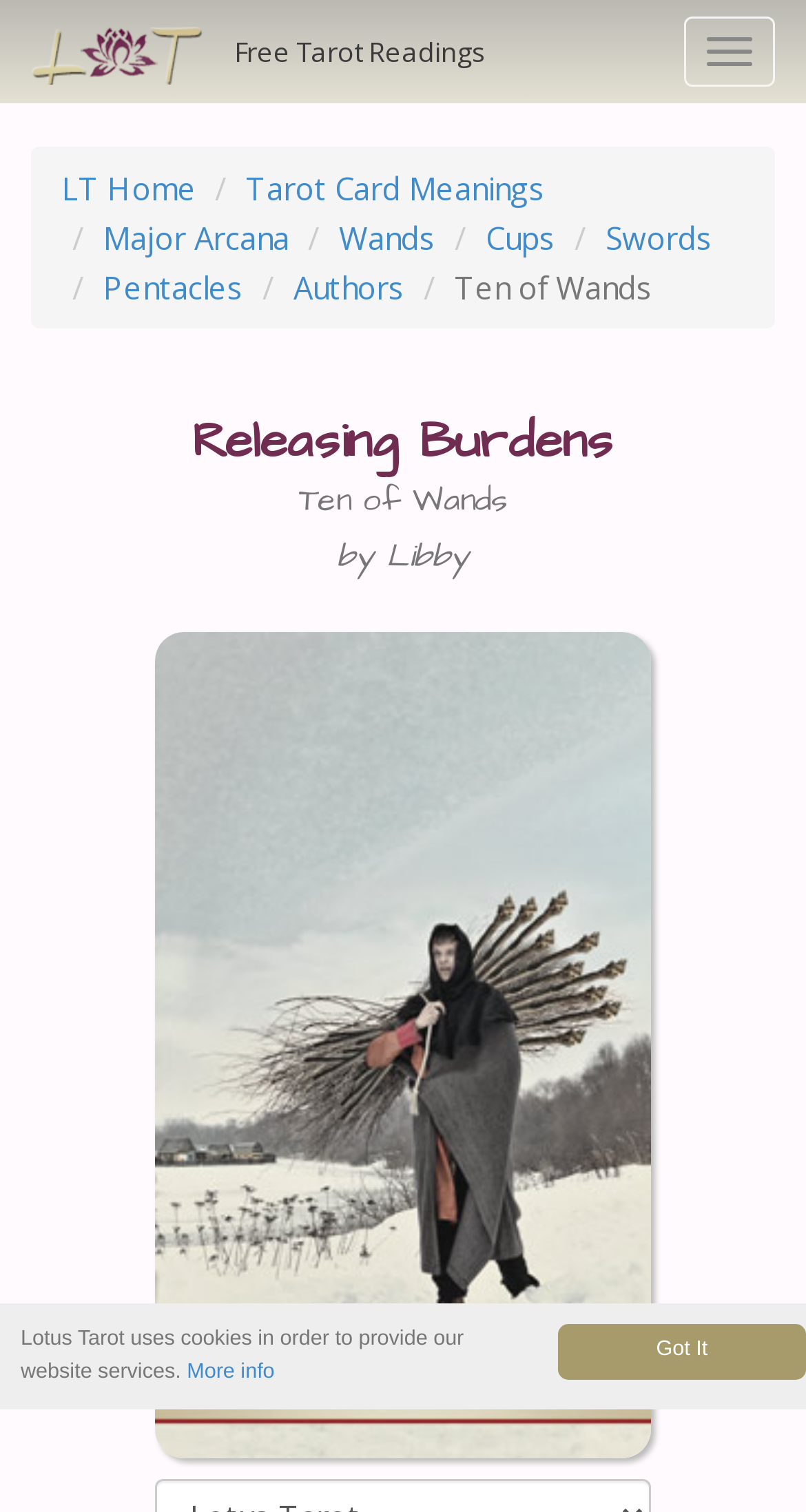Determine the bounding box coordinates of the UI element described below. Use the format (top-left x, top-left y, bottom-right x, bottom-right y) with floating point numbers between 0 and 1: Cups

[0.603, 0.143, 0.69, 0.171]